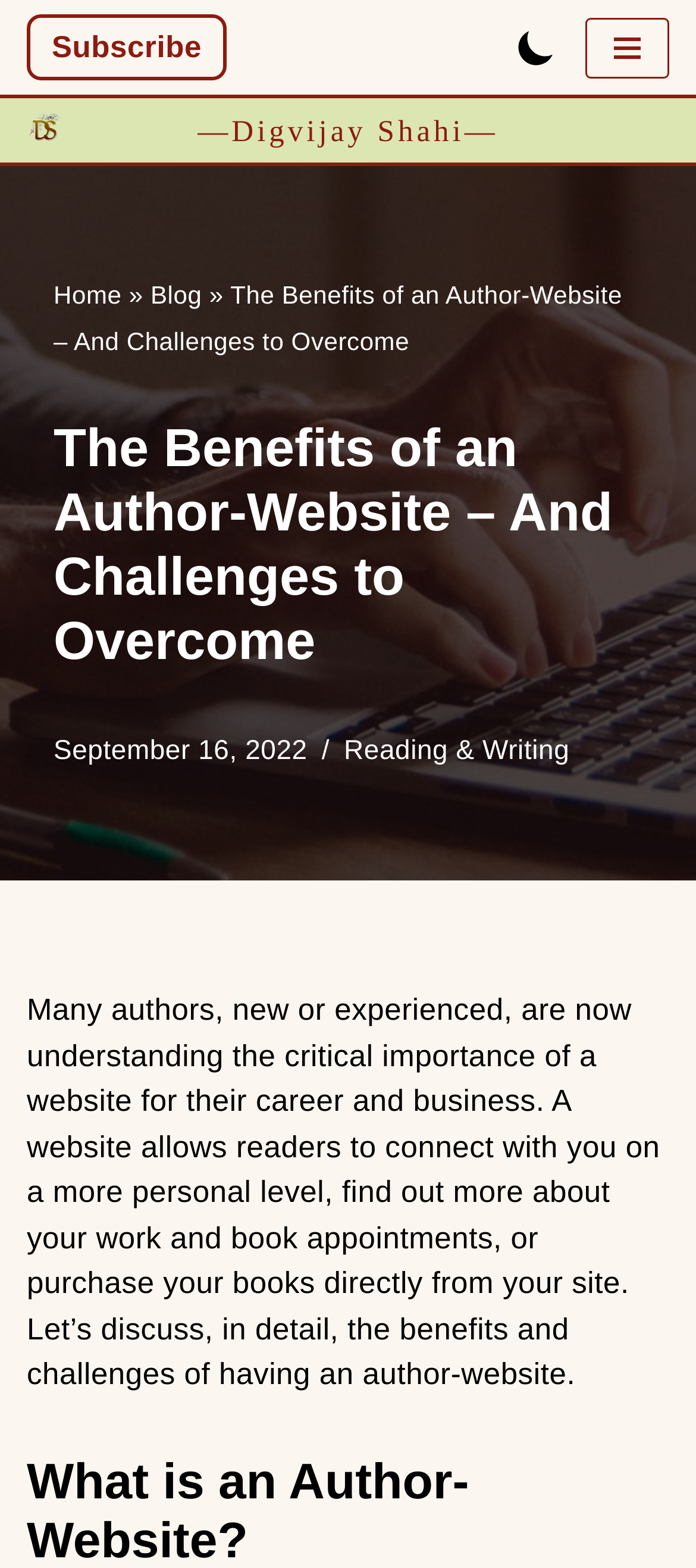Please identify the bounding box coordinates of the area that needs to be clicked to follow this instruction: "Open the Navigation Menu".

[0.841, 0.011, 0.962, 0.05]